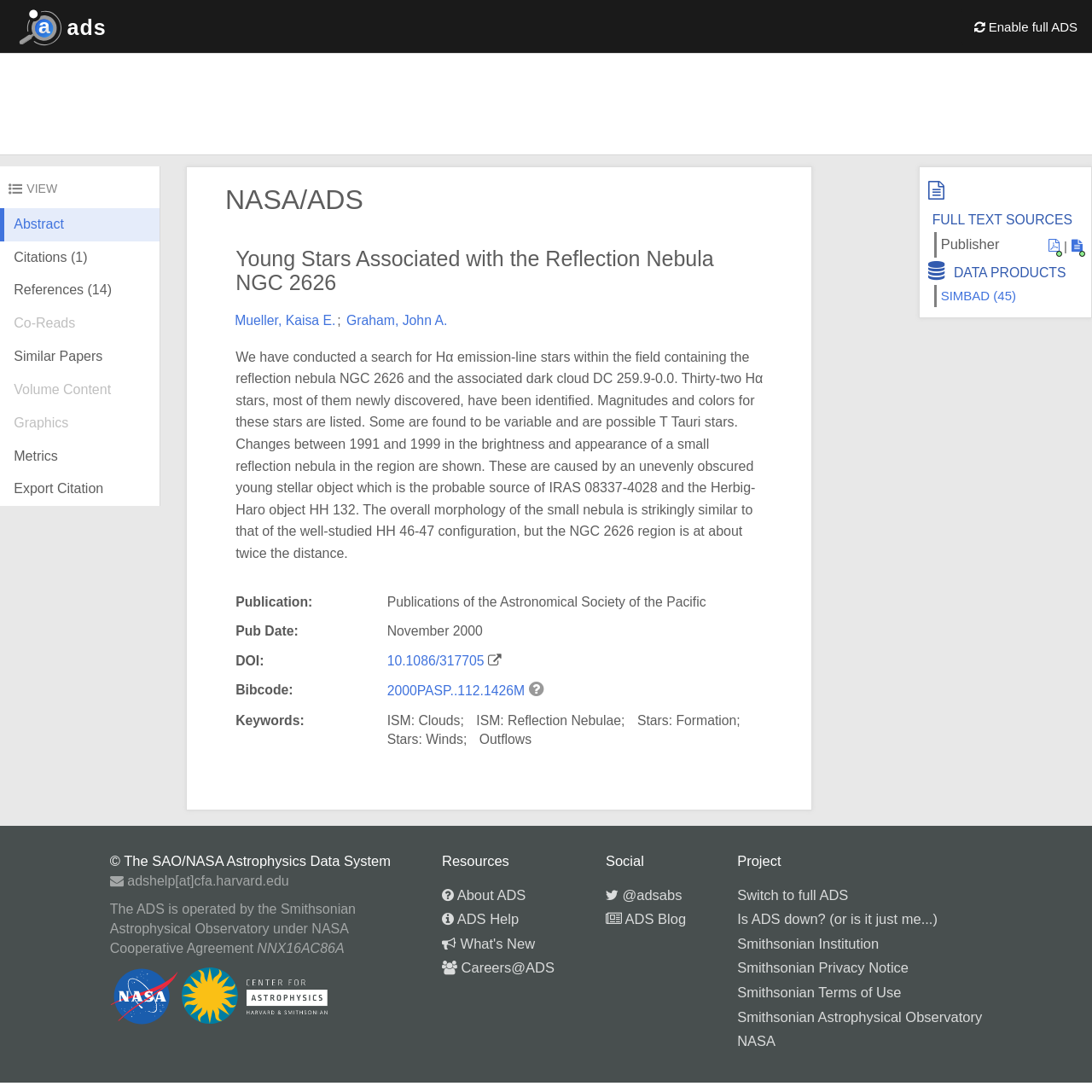Please determine the bounding box coordinates of the clickable area required to carry out the following instruction: "View the 'Metrics'". The coordinates must be four float numbers between 0 and 1, represented as [left, top, right, bottom].

[0.0, 0.403, 0.146, 0.433]